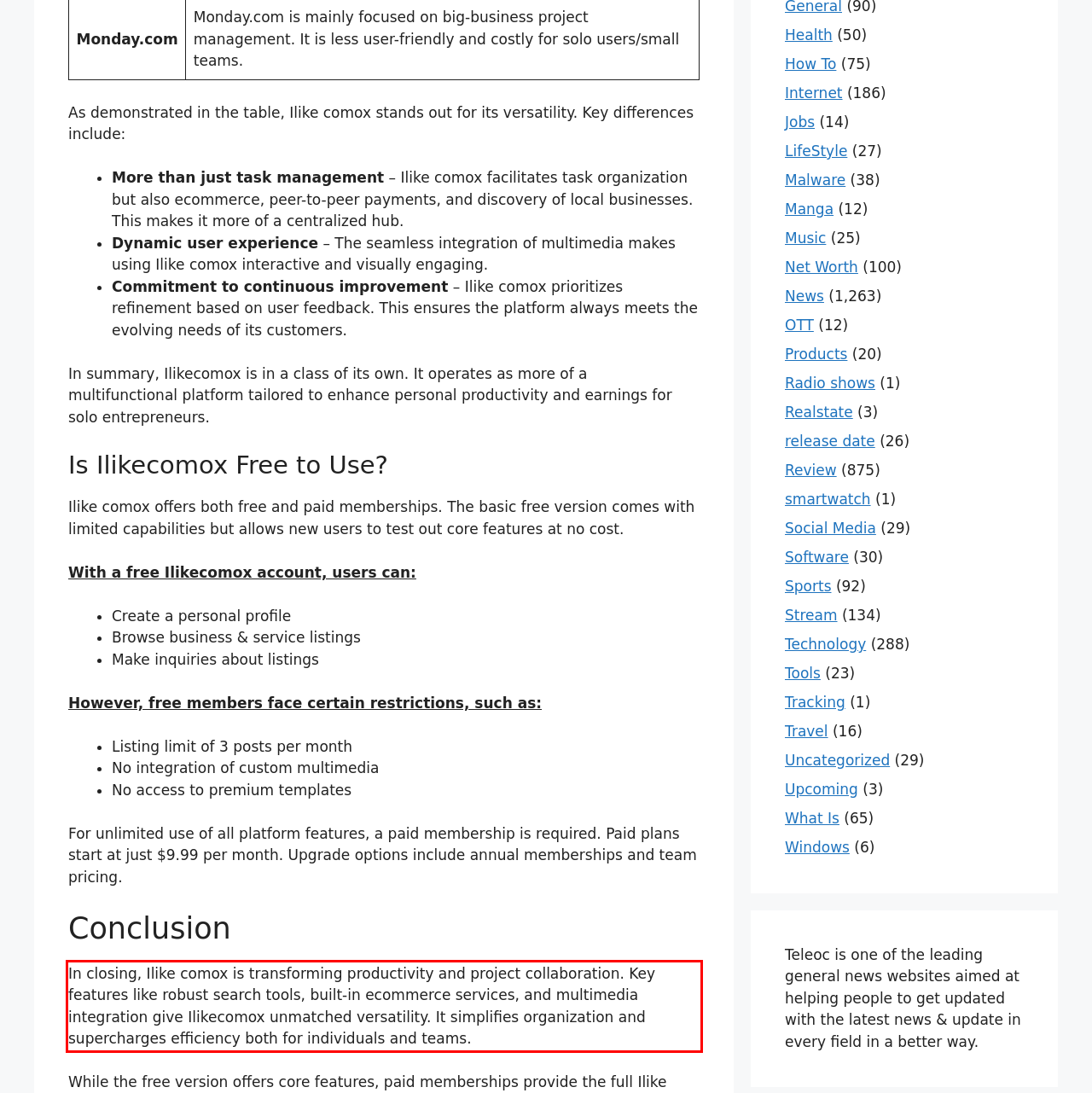Look at the provided screenshot of the webpage and perform OCR on the text within the red bounding box.

In closing, Ilike comox is transforming productivity and project collaboration. Key features like robust search tools, built-in ecommerce services, and multimedia integration give Ilikecomox unmatched versatility. It simplifies organization and supercharges efficiency both for individuals and teams.